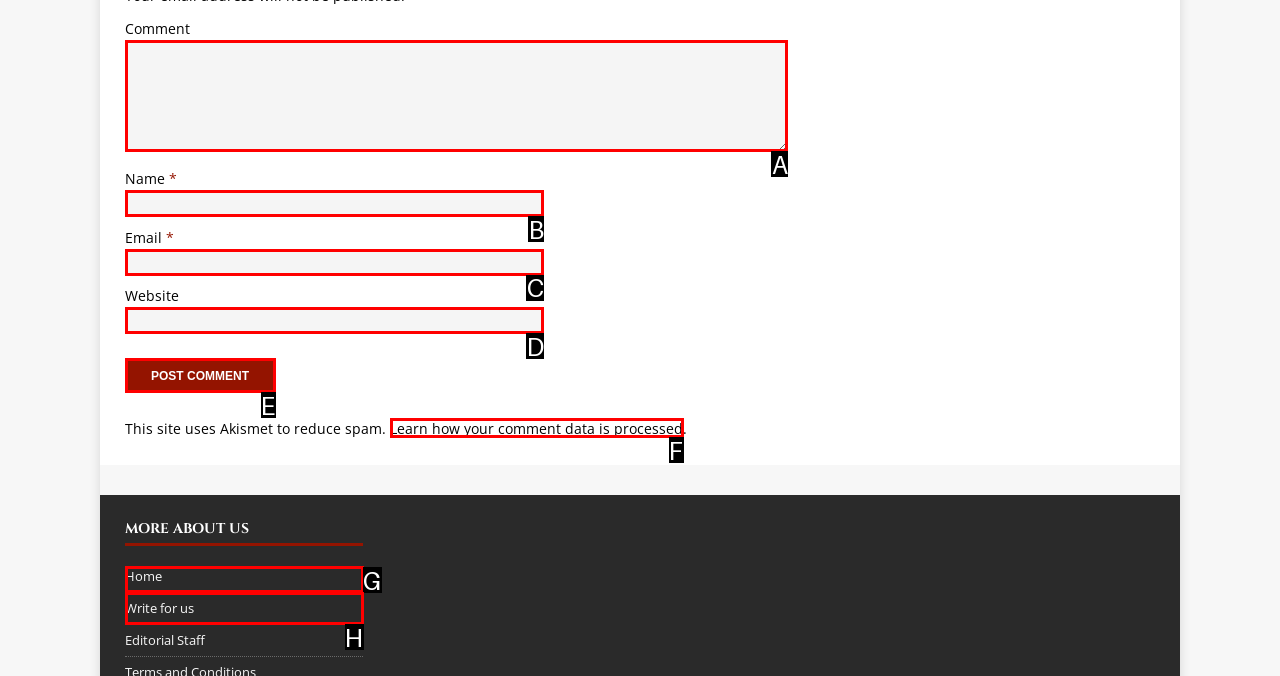From the given choices, determine which HTML element aligns with the description: parent_node: Name * name="author" Respond with the letter of the appropriate option.

B